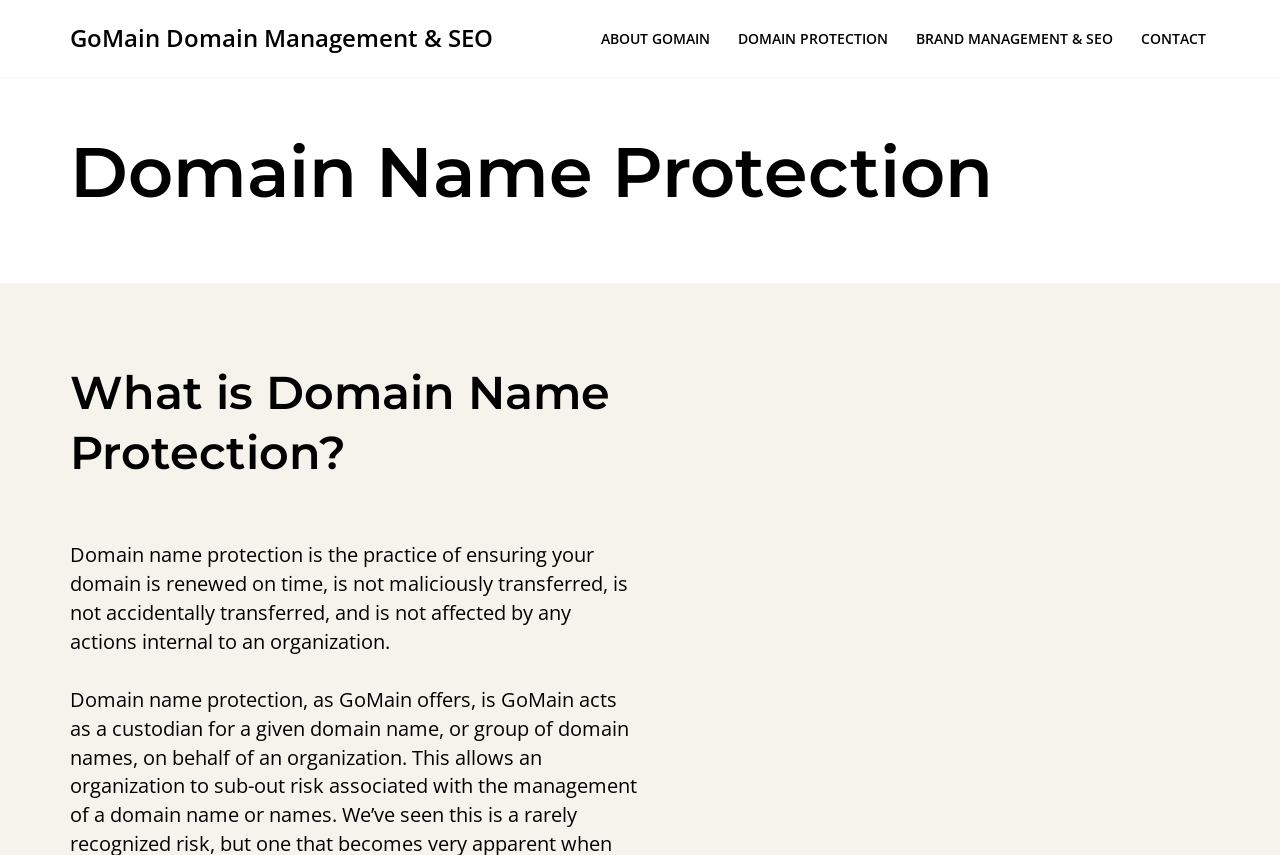For the given element description Brand Management & SEO, determine the bounding box coordinates of the UI element. The coordinates should follow the format (top-left x, top-left y, bottom-right x, bottom-right y) and be within the range of 0 to 1.

[0.716, 0.03, 0.87, 0.06]